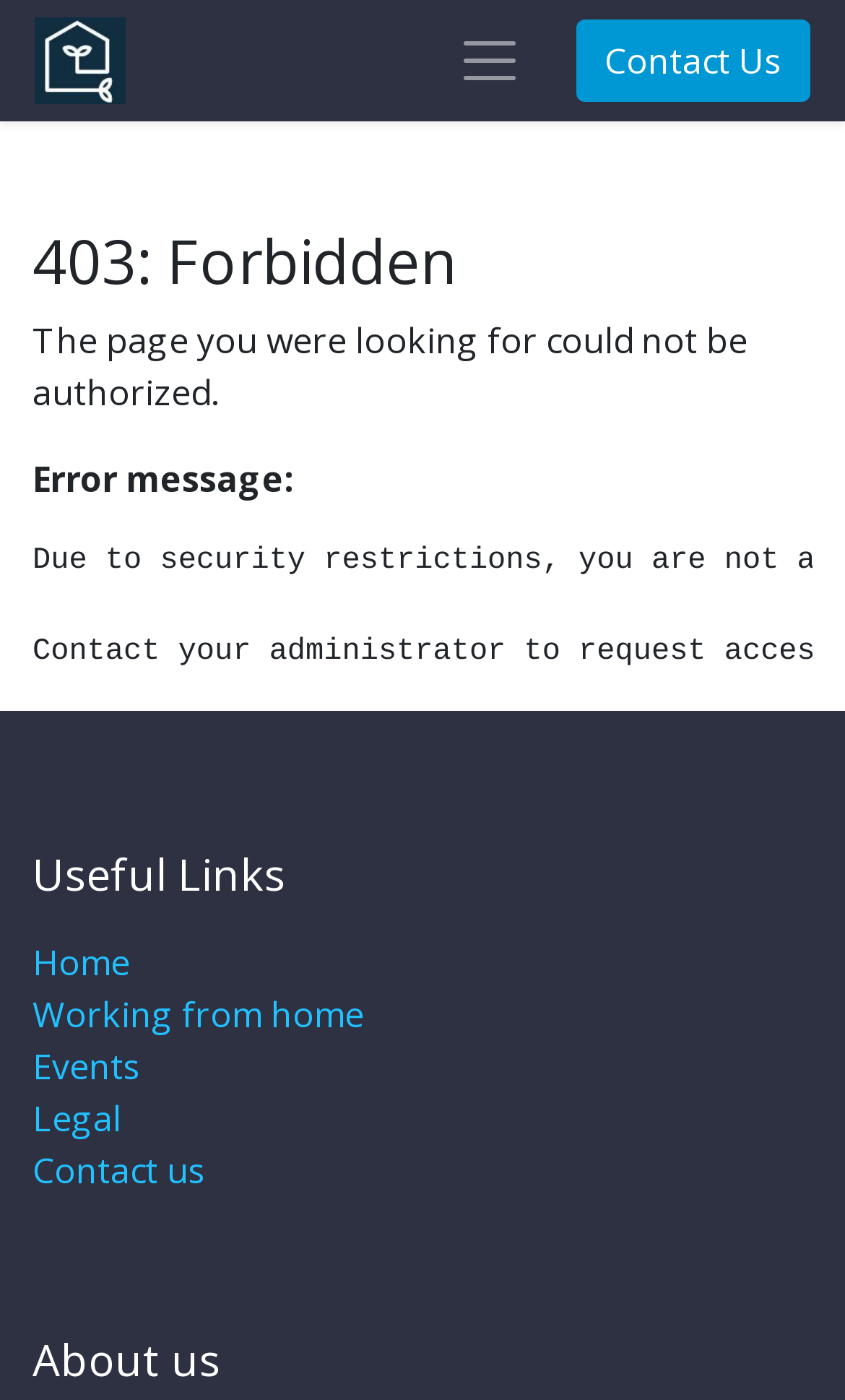Identify the bounding box coordinates for the element you need to click to achieve the following task: "Click Contact Us". The coordinates must be four float values ranging from 0 to 1, formatted as [left, top, right, bottom].

[0.682, 0.014, 0.959, 0.073]